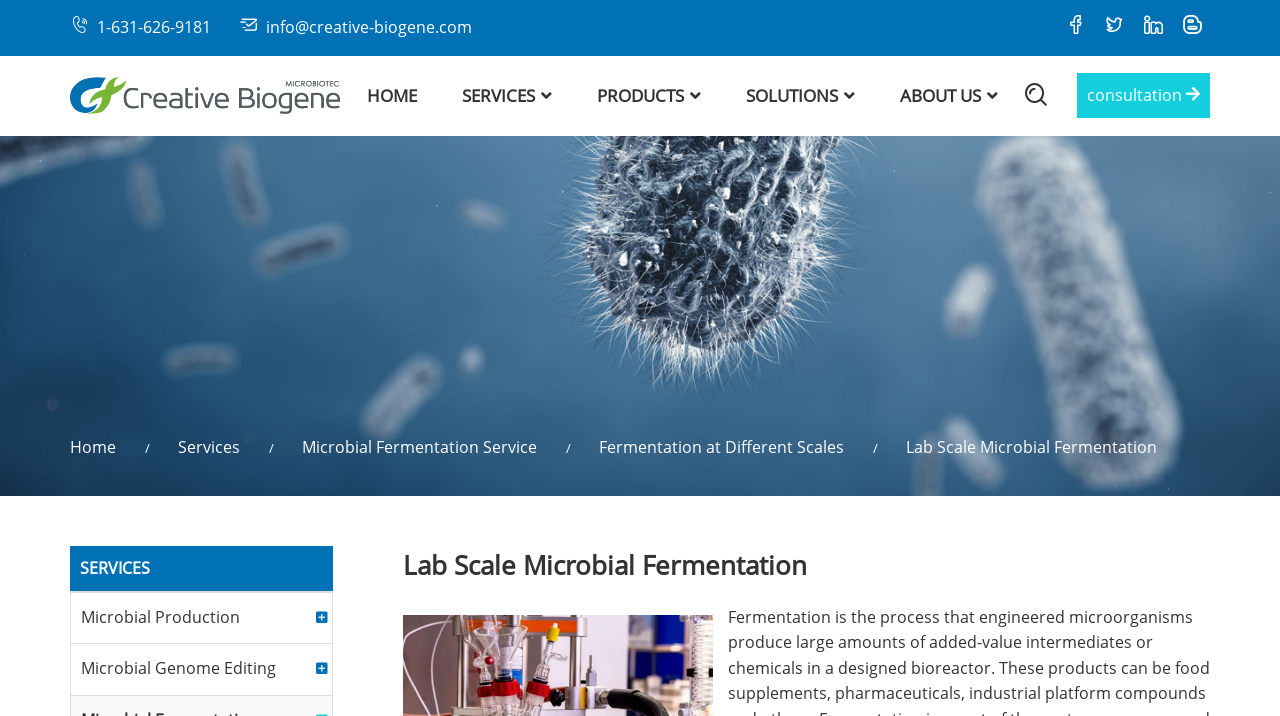Please answer the following query using a single word or phrase: 
What services does the company offer?

Microbial Fermentation Service, Microbial Production, Microbial Genome Editing